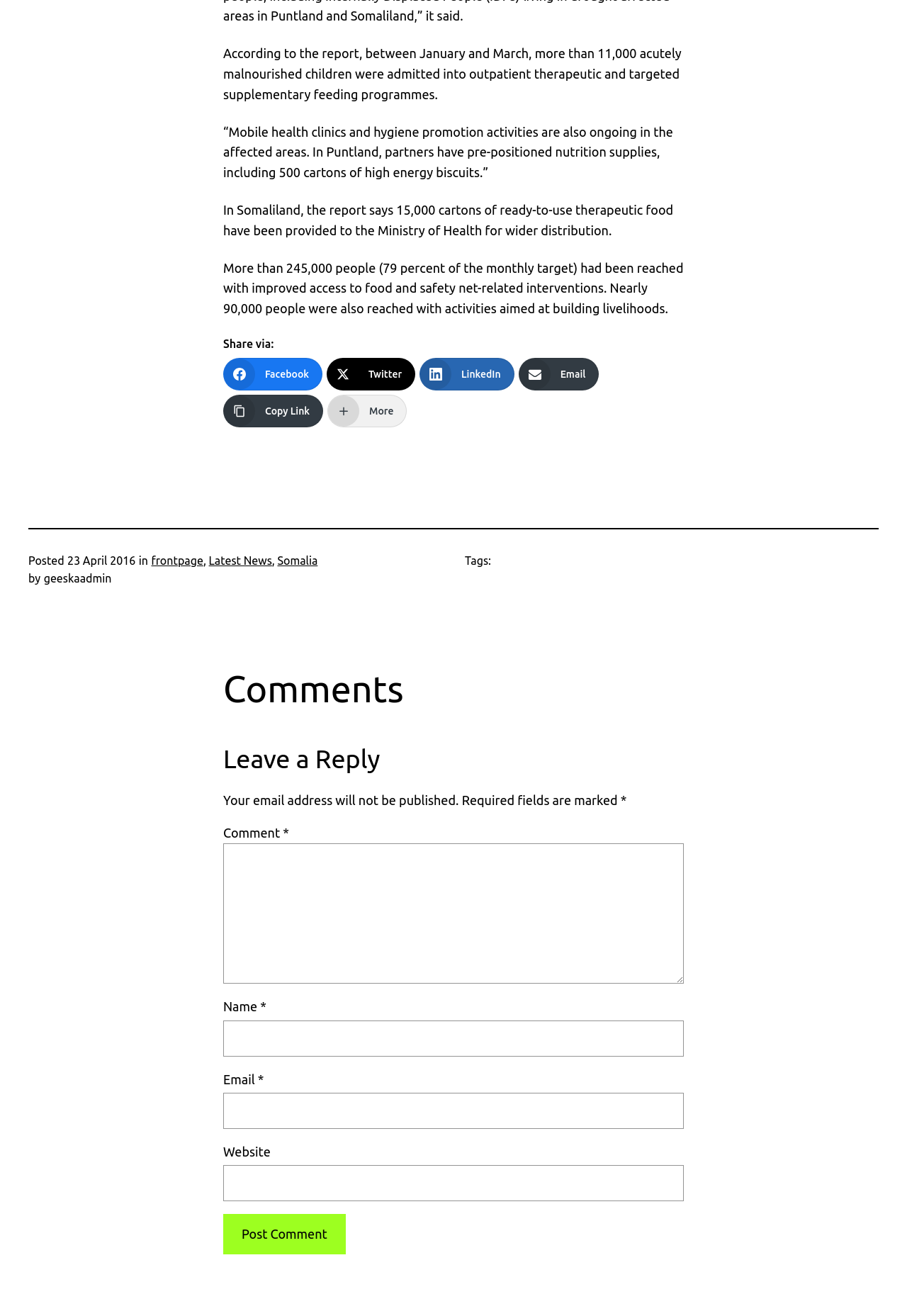Please identify the bounding box coordinates of the region to click in order to complete the given instruction: "Visit Somalia page". The coordinates should be four float numbers between 0 and 1, i.e., [left, top, right, bottom].

[0.306, 0.421, 0.35, 0.431]